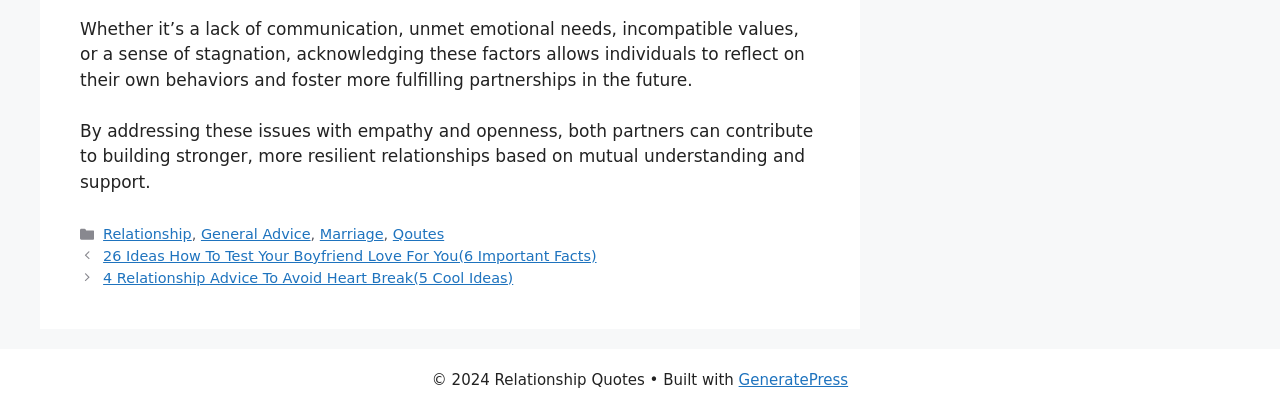What is the main topic of the webpage?
Using the information from the image, give a concise answer in one word or a short phrase.

Relationship